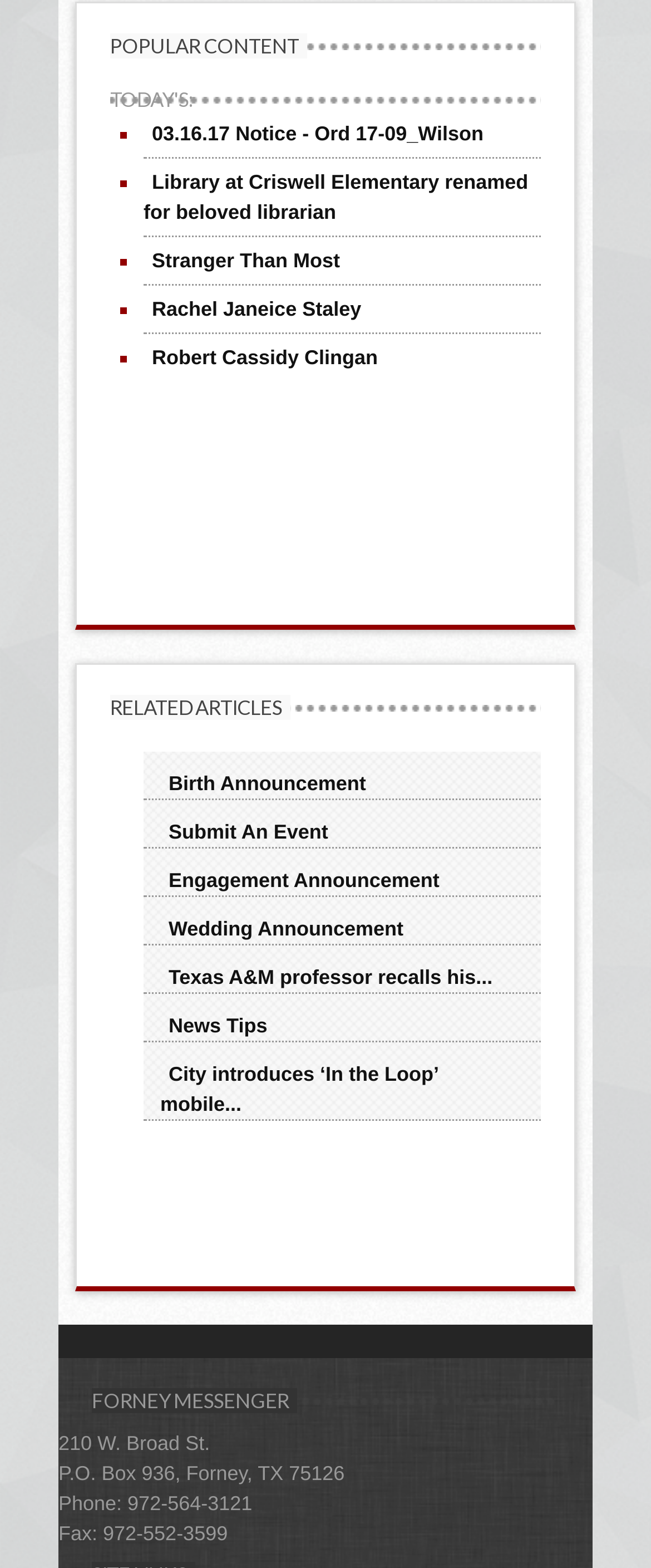What type of announcement can be submitted?
Based on the image, give a one-word or short phrase answer.

Event